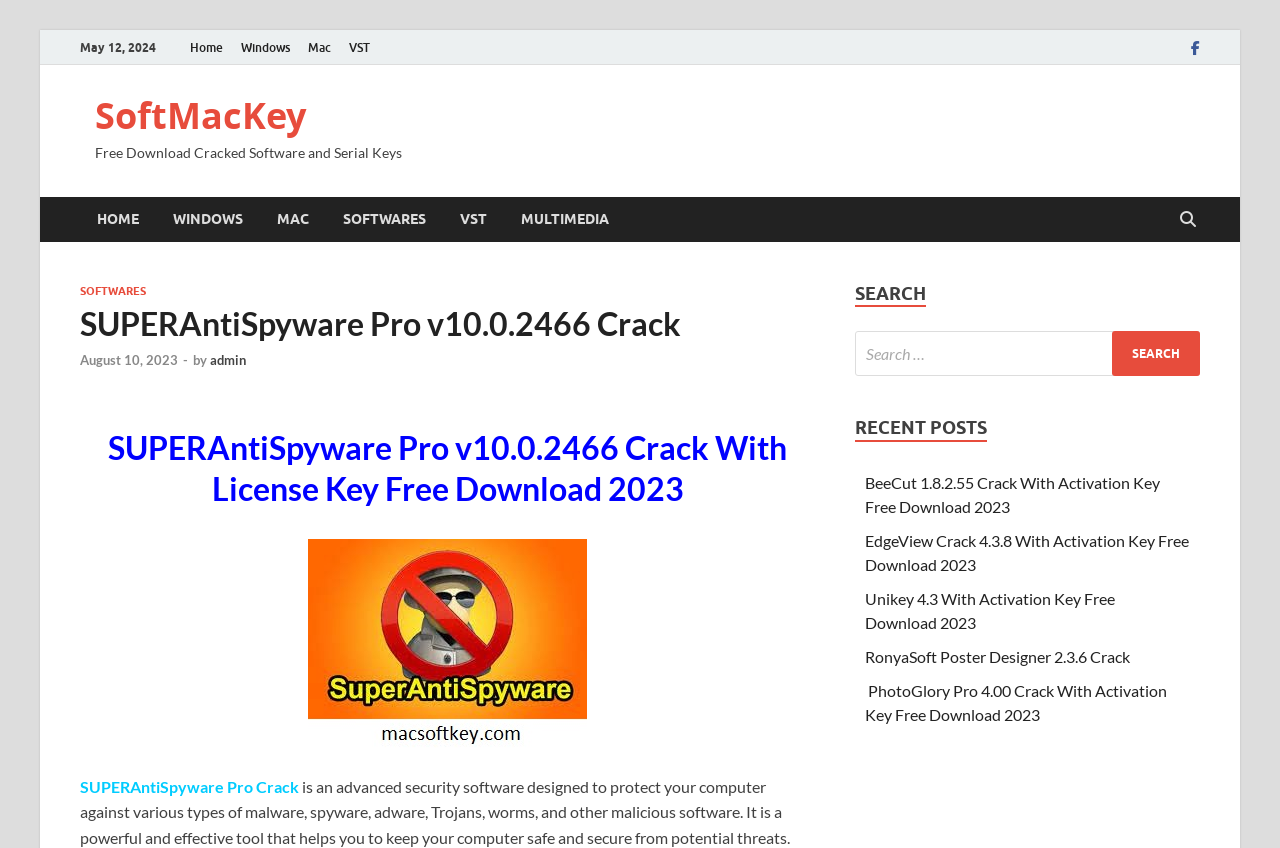Pinpoint the bounding box coordinates of the area that should be clicked to complete the following instruction: "Visit Facebook page". The coordinates must be given as four float numbers between 0 and 1, i.e., [left, top, right, bottom].

[0.927, 0.045, 0.941, 0.067]